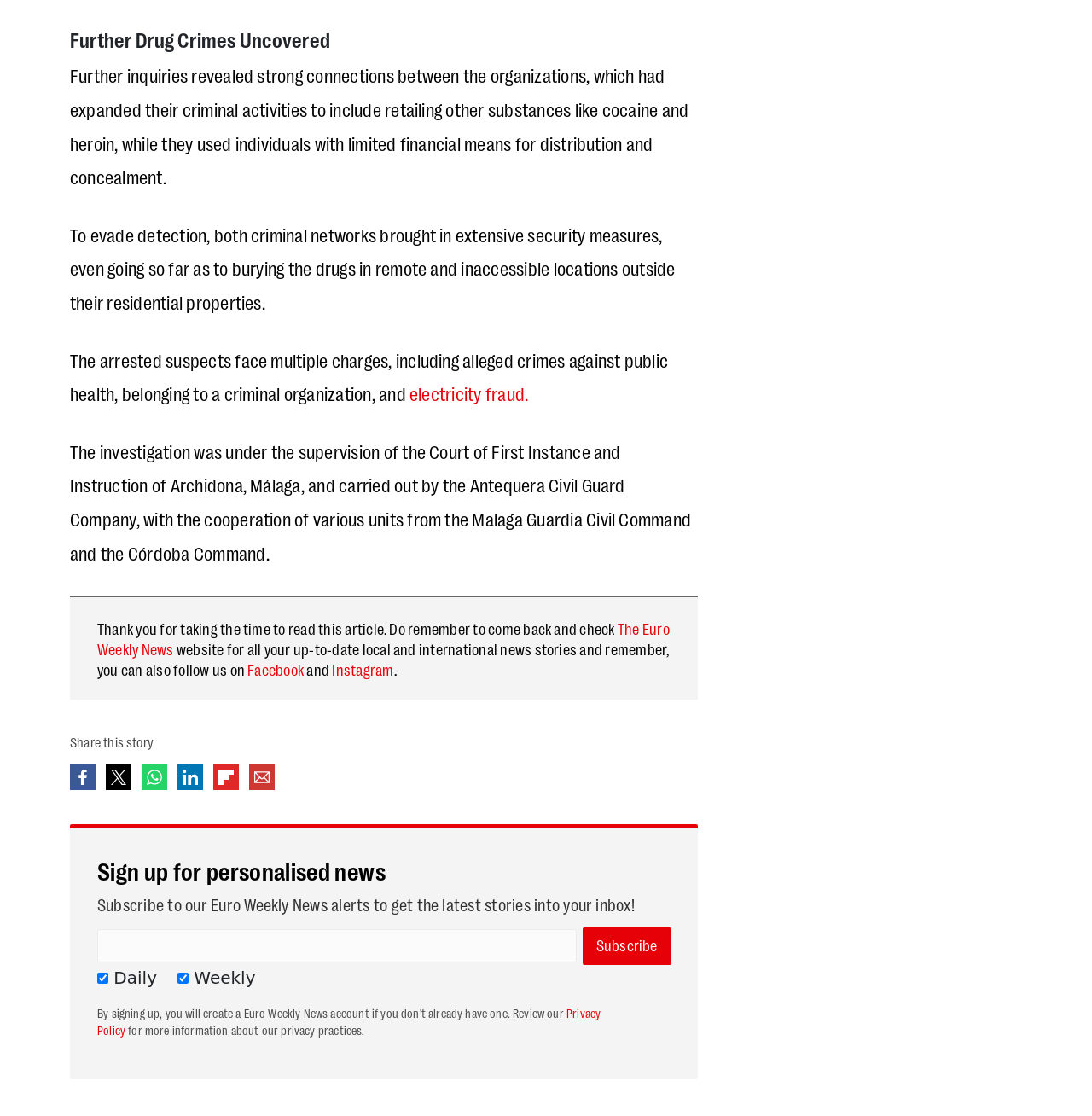From the given element description: "value="Subscribe"", find the bounding box for the UI element. Provide the coordinates as four float numbers between 0 and 1, in the order [left, top, right, bottom].

[0.533, 0.831, 0.615, 0.865]